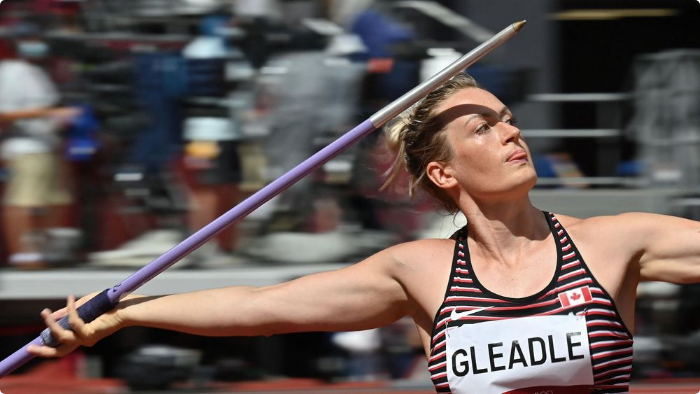What is the event in which Liz Gleadle is participating?
Answer the question with as much detail as you can, using the image as a reference.

The image shows Liz Gleadle preparing to launch a spear, which is a key element of the javelin throw event in the Olympic Games.